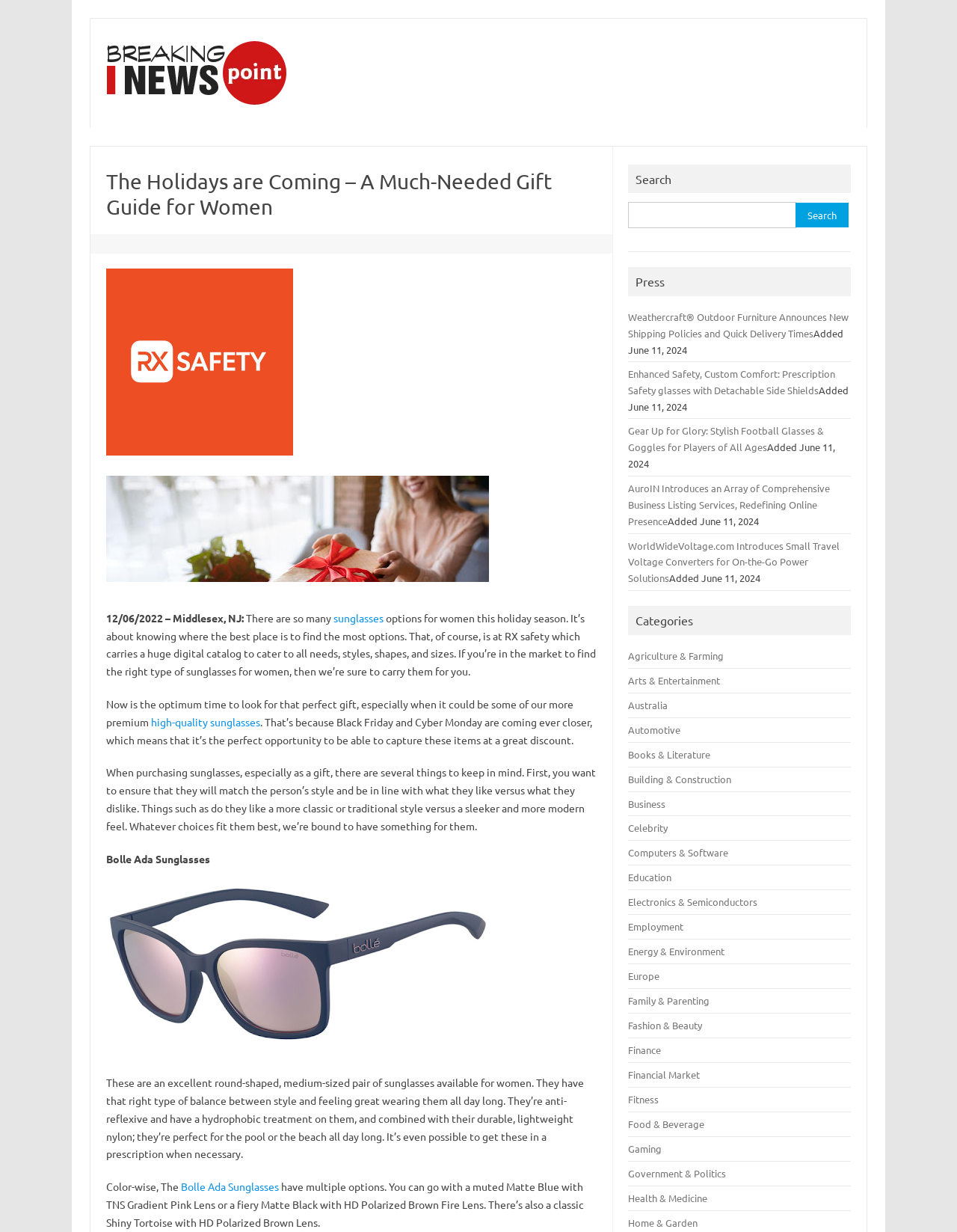How many categories are listed on the webpage?
Please provide a single word or phrase as your answer based on the screenshot.

26